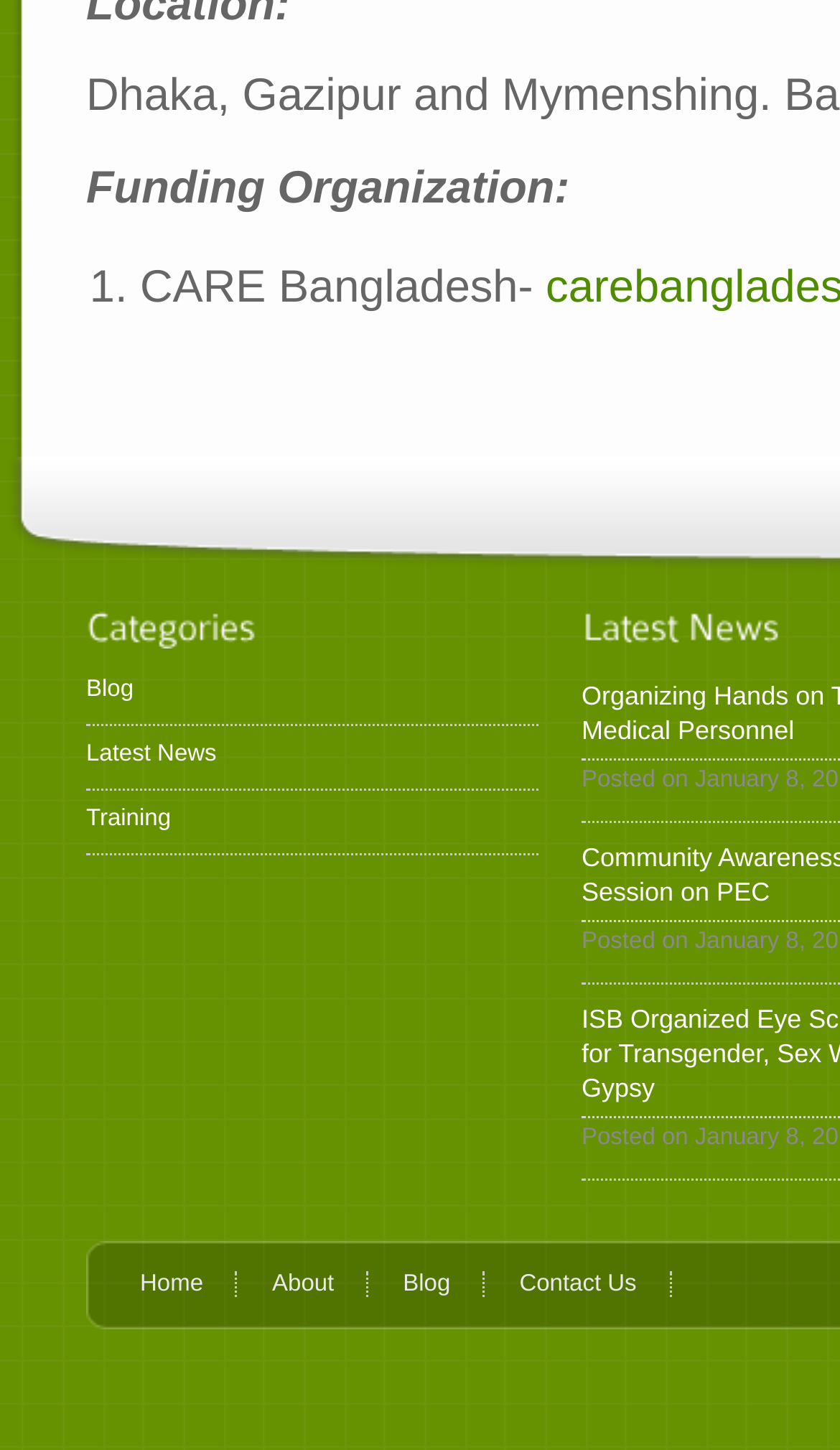Given the element description: "Blog", predict the bounding box coordinates of this UI element. The coordinates must be four float numbers between 0 and 1, given as [left, top, right, bottom].

[0.103, 0.467, 0.159, 0.485]